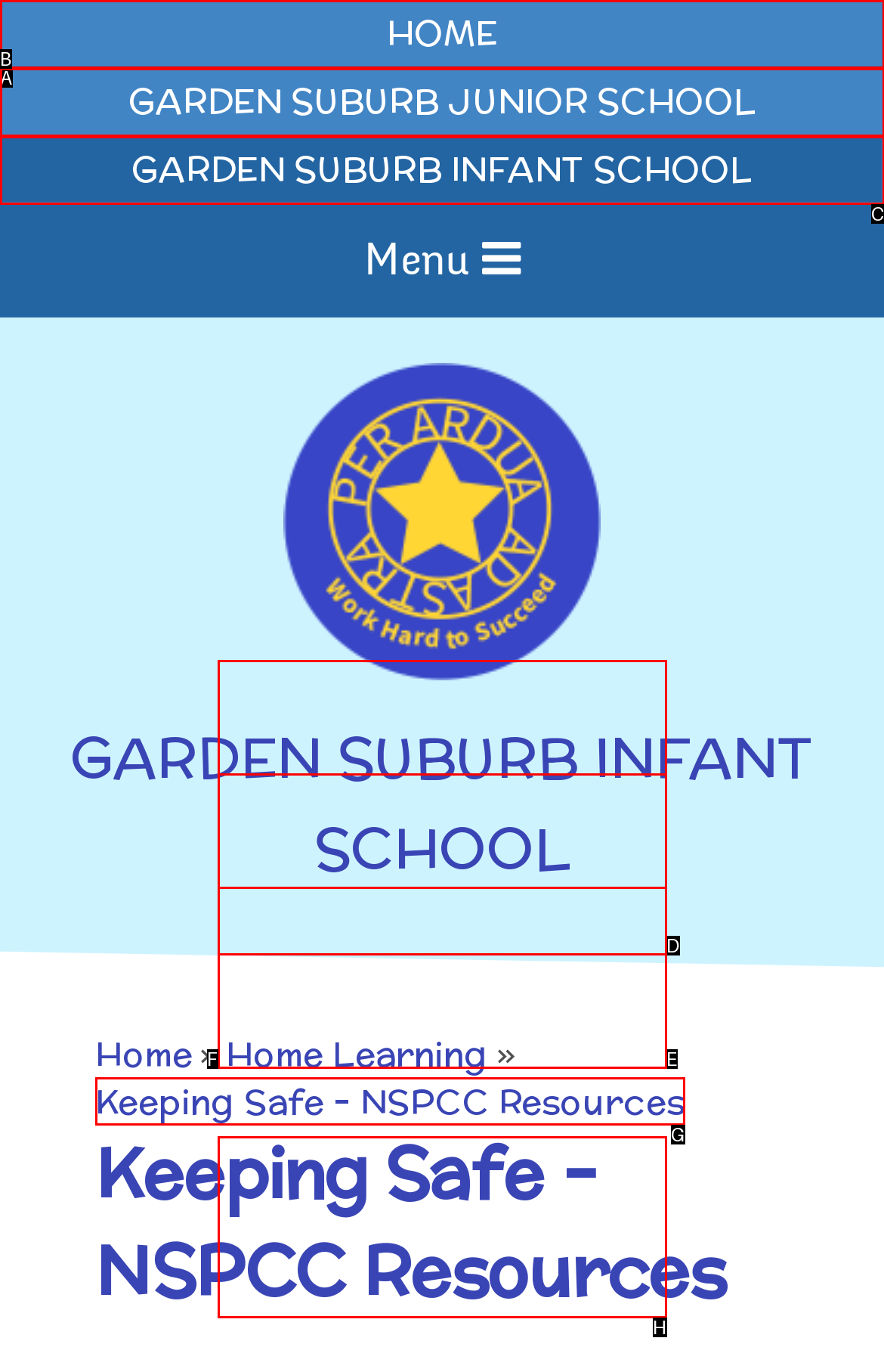Pick the HTML element that corresponds to the description: Keeping Safe - NSPCC Resources
Answer with the letter of the correct option from the given choices directly.

G